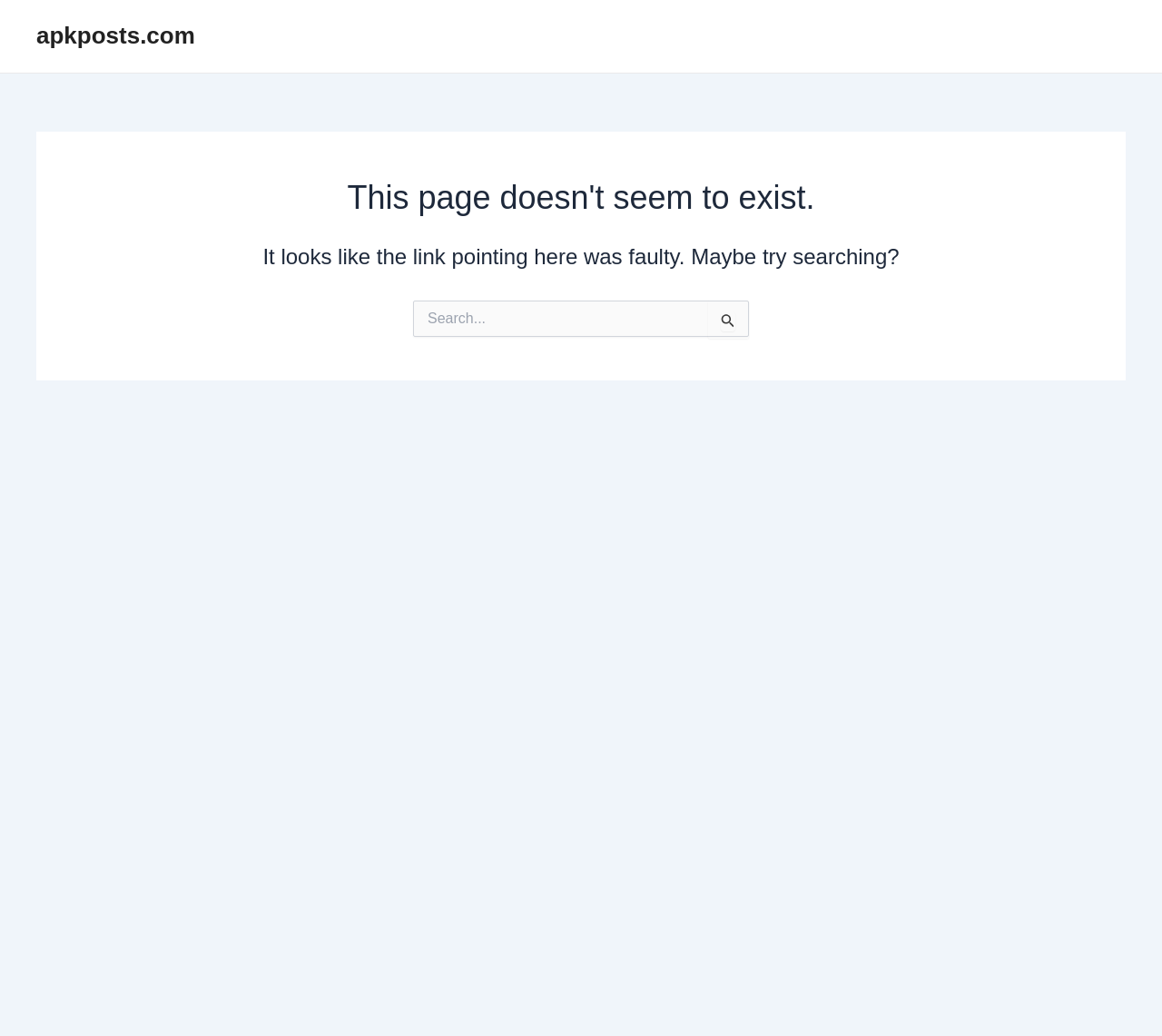What is the position of the search section on the webpage?
Please provide a comprehensive answer based on the contents of the image.

The search section is positioned in the middle of the webpage, as indicated by the bounding box coordinates of the search box and its surrounding elements, which suggests that the search section is prominently displayed on the webpage.